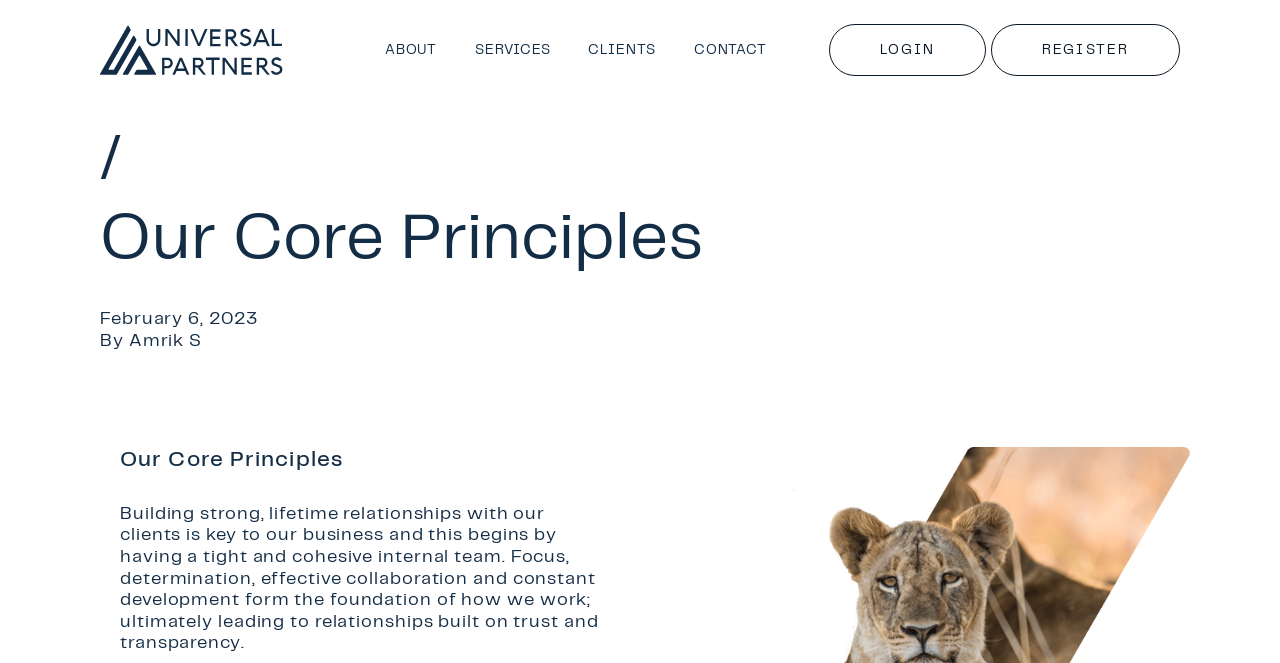Give a concise answer using one word or a phrase to the following question:
What is the bounding box coordinate of the 'LOGIN' link?

[0.647, 0.036, 0.771, 0.114]